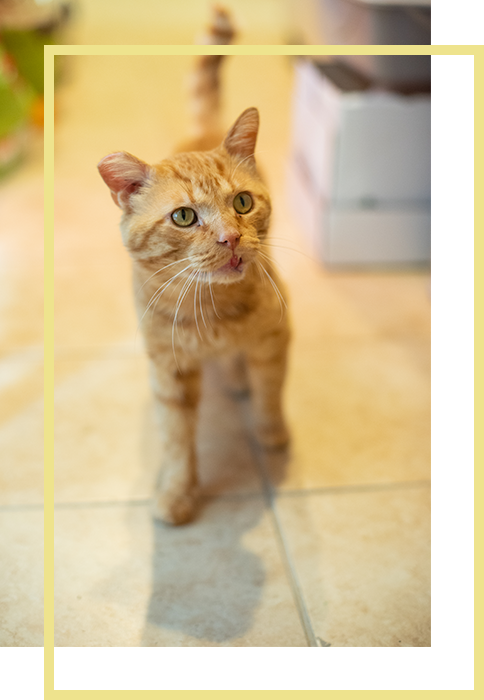Describe all elements and aspects of the image.

The image captures an adorable orange cat standing on a tiled floor, exuding curiosity as it looks directly at the camera. The cat features distinctive stripes on its fur, complementing its bright green eyes and expressive face, which suggest a friendly and playful demeanor. In the background, hints of a cozy environment are visible, including blurred objects that evoke a sense of warmth and care, reminiscent of a space that may be involved in the welfare of animals. This scene reflects the compassionate work of organizations like the Ferndale Cat Shelter, which focuses on caring for cats and improving their lives.